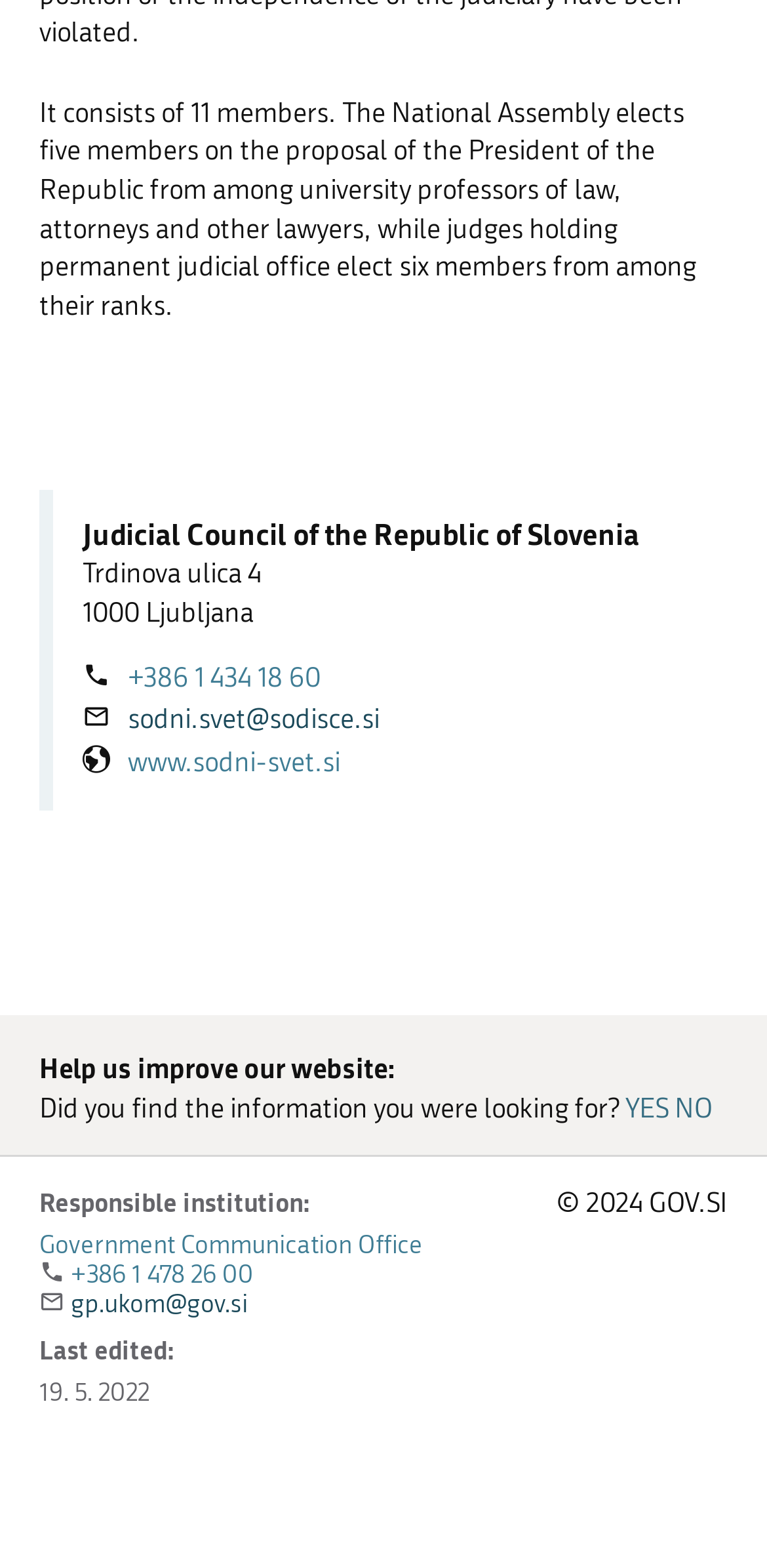Find and indicate the bounding box coordinates of the region you should select to follow the given instruction: "Send an email".

[0.167, 0.448, 0.495, 0.47]